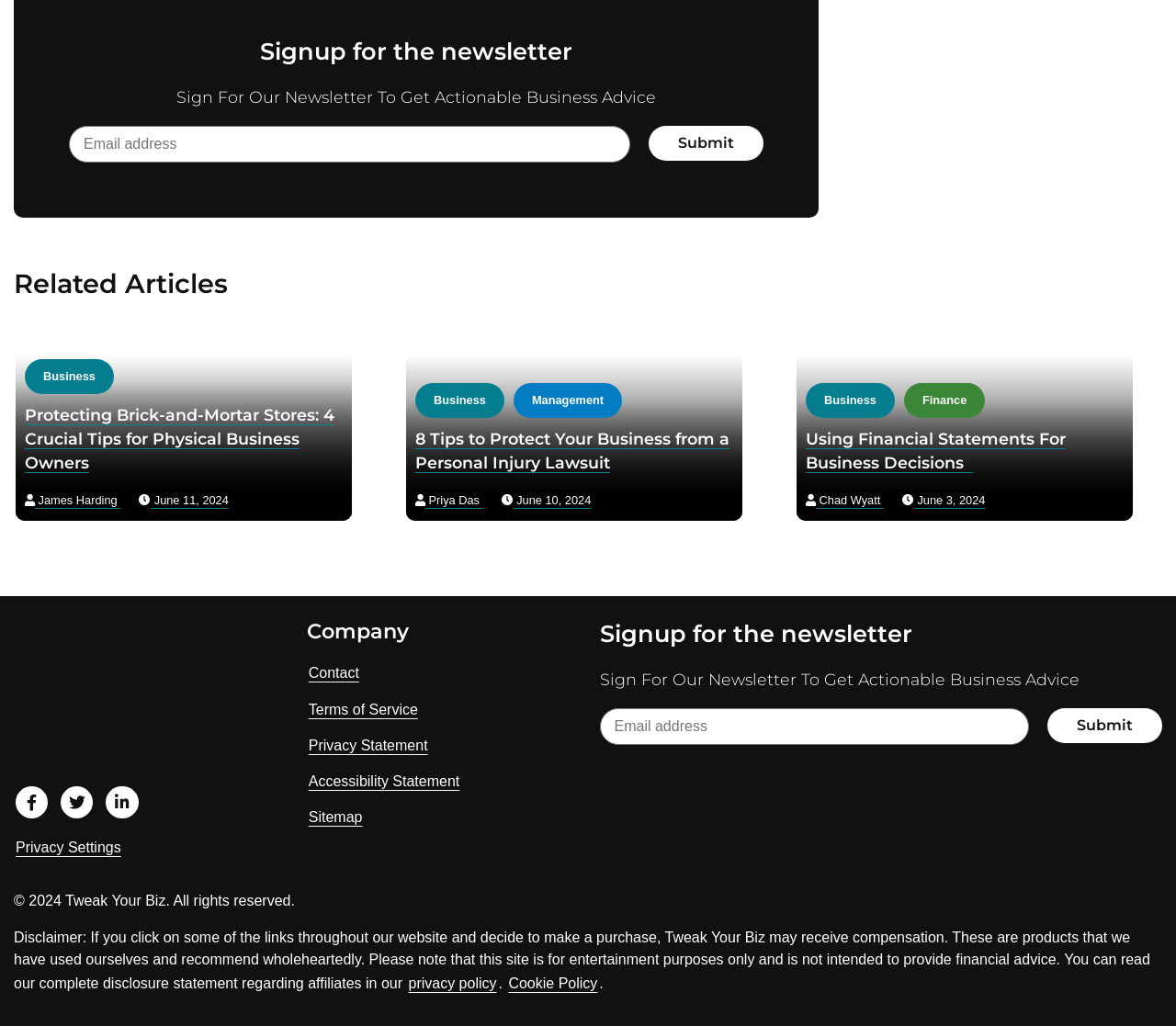Determine the bounding box coordinates of the clickable element to achieve the following action: 'Read related article 'Business Protecting Brick-and-Mortar Stores: 4 Crucial Tips for Physical Business Owners''. Provide the coordinates as four float values between 0 and 1, formatted as [left, top, right, bottom].

[0.012, 0.309, 0.301, 0.509]